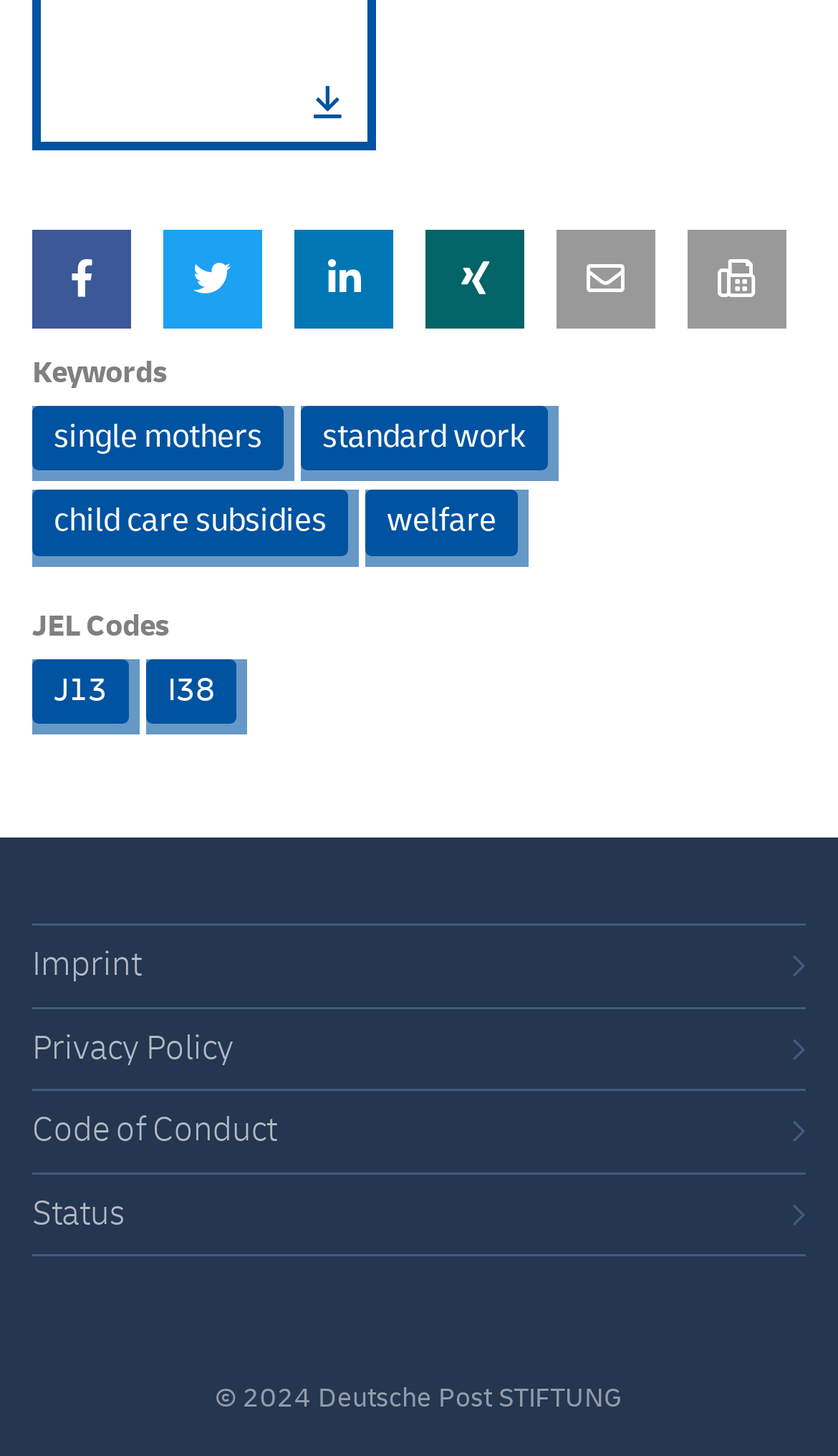Please locate the bounding box coordinates of the element that needs to be clicked to achieve the following instruction: "check the 'Status' link". The coordinates should be four float numbers between 0 and 1, i.e., [left, top, right, bottom].

[0.038, 0.821, 0.149, 0.847]